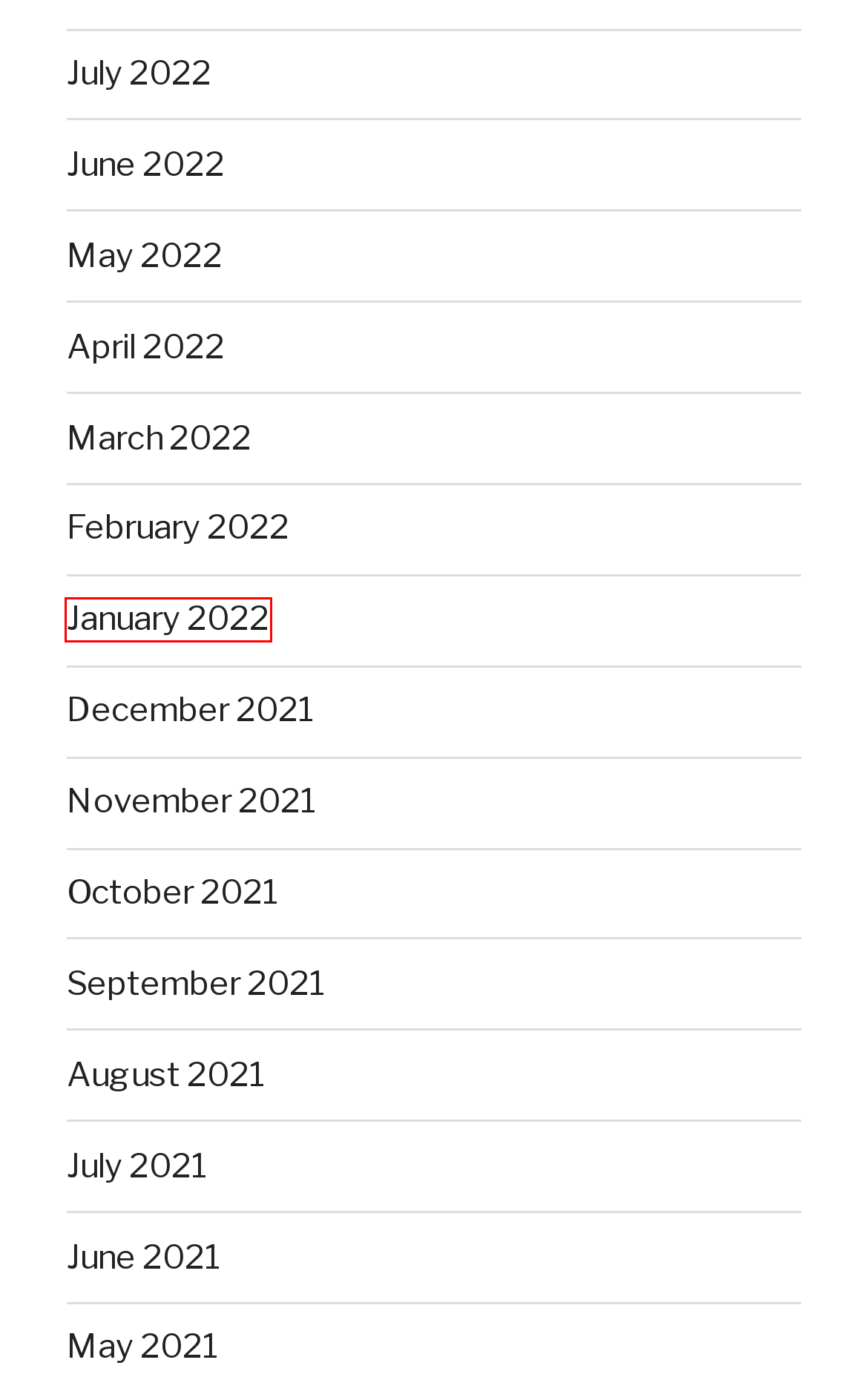Check out the screenshot of a webpage with a red rectangle bounding box. Select the best fitting webpage description that aligns with the new webpage after clicking the element inside the bounding box. Here are the candidates:
A. February 2022 – Hardy Green
B. December 2021 – Hardy Green
C. October 2021 – Hardy Green
D. May 2021 – Hardy Green
E. July 2021 – Hardy Green
F. June 2022 – Hardy Green
G. January 2022 – Hardy Green
H. March 2022 – Hardy Green

G